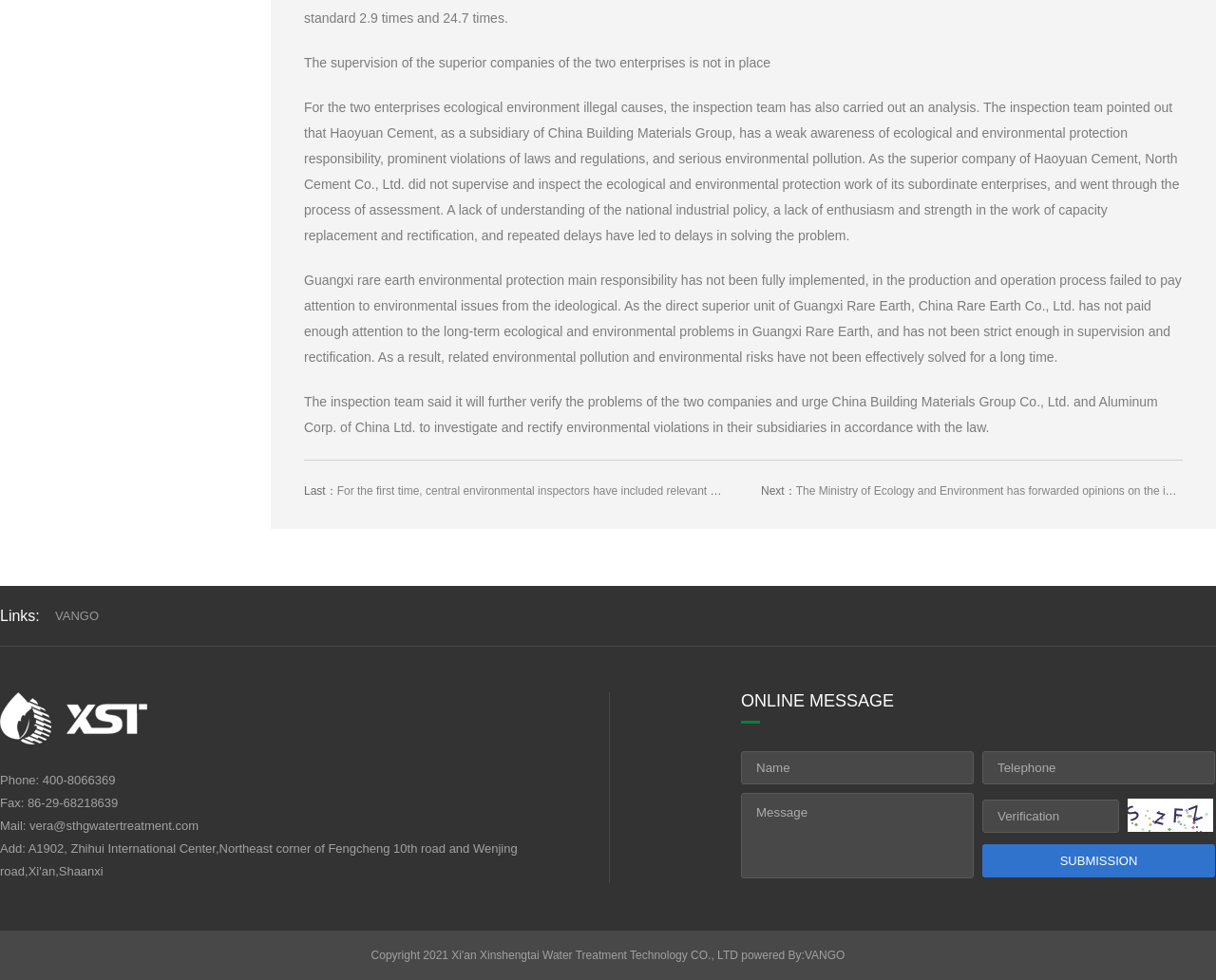Determine the bounding box coordinates of the region to click in order to accomplish the following instruction: "Click the VANGO link at the bottom". Provide the coordinates as four float numbers between 0 and 1, specifically [left, top, right, bottom].

[0.662, 0.968, 0.695, 0.982]